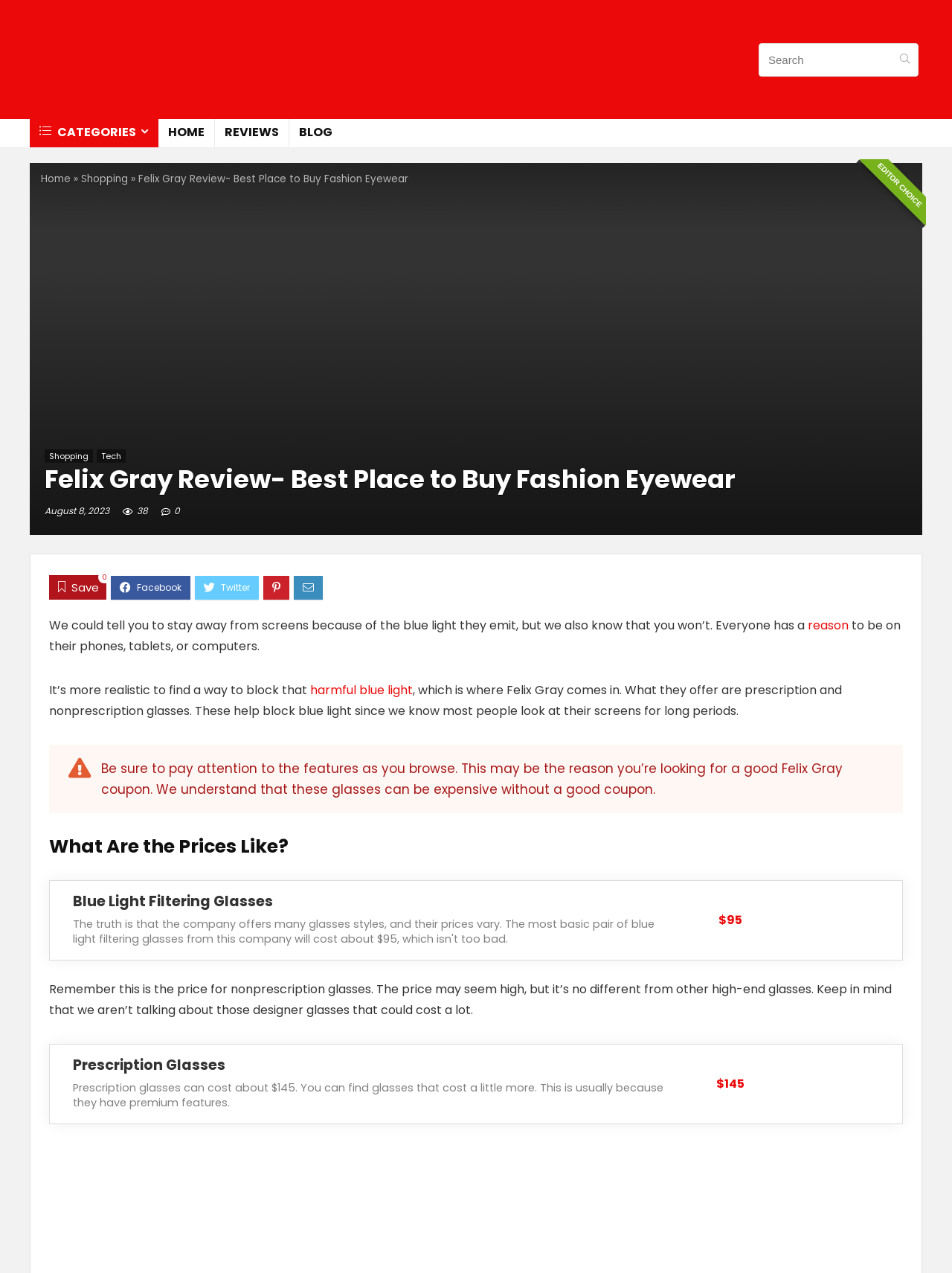What is the purpose of Felix Gray glasses?
Based on the screenshot, provide your answer in one word or phrase.

Block blue light